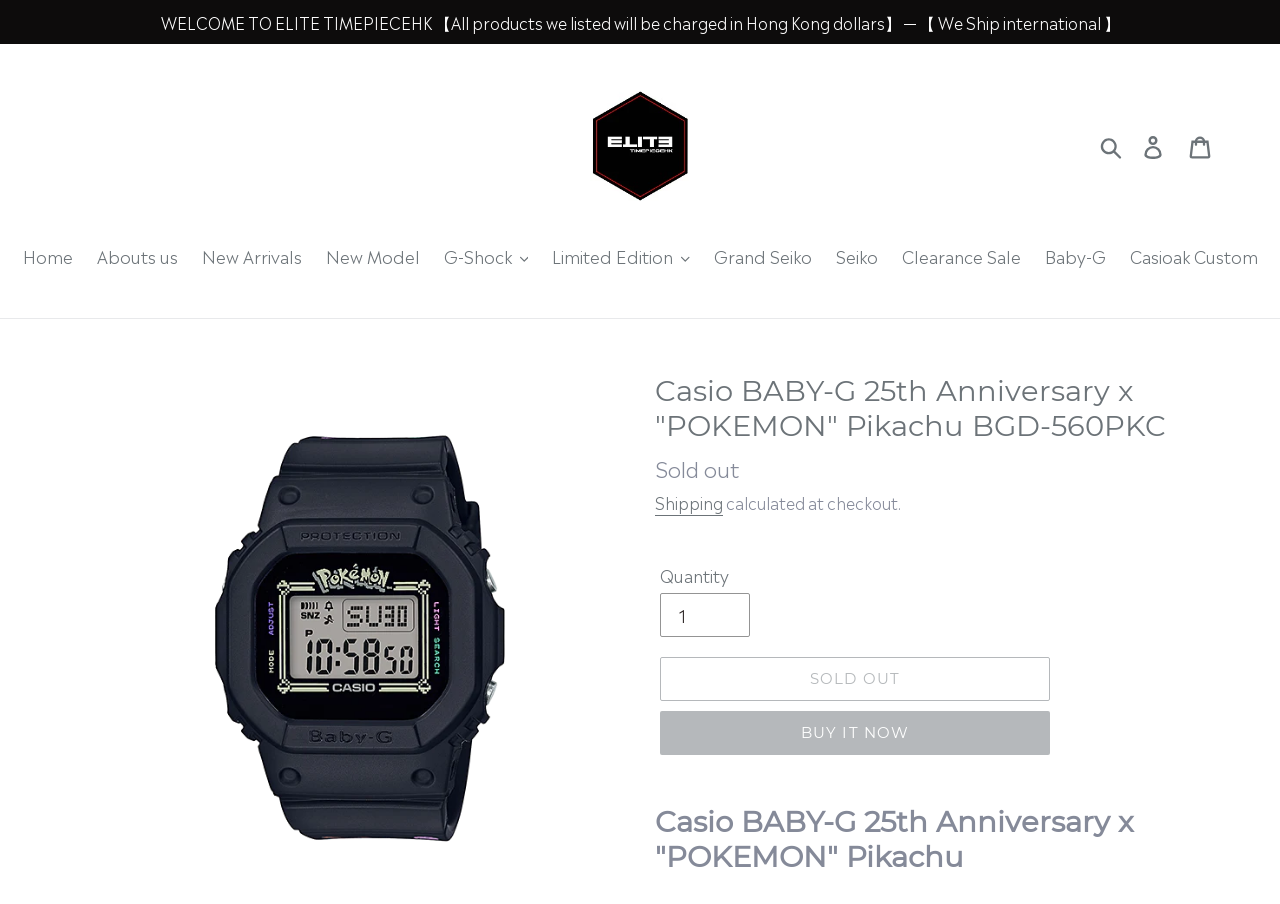Locate the headline of the webpage and generate its content.

Casio BABY-G 25th Anniversary x "POKEMON" Pikachu BGD-560PKC